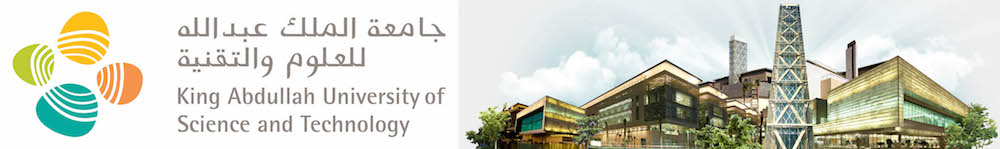What is showcased in the artistic illustration?
Please give a detailed and thorough answer to the question, covering all relevant points.

Adjacent to the logo, an artistic illustration of the university's modern architectural structures showcases a blend of contemporary design with advanced research facilities, reflecting KAUST's role as a leading educational institution. This illustration provides a visual representation of the university's commitment to innovation and research.